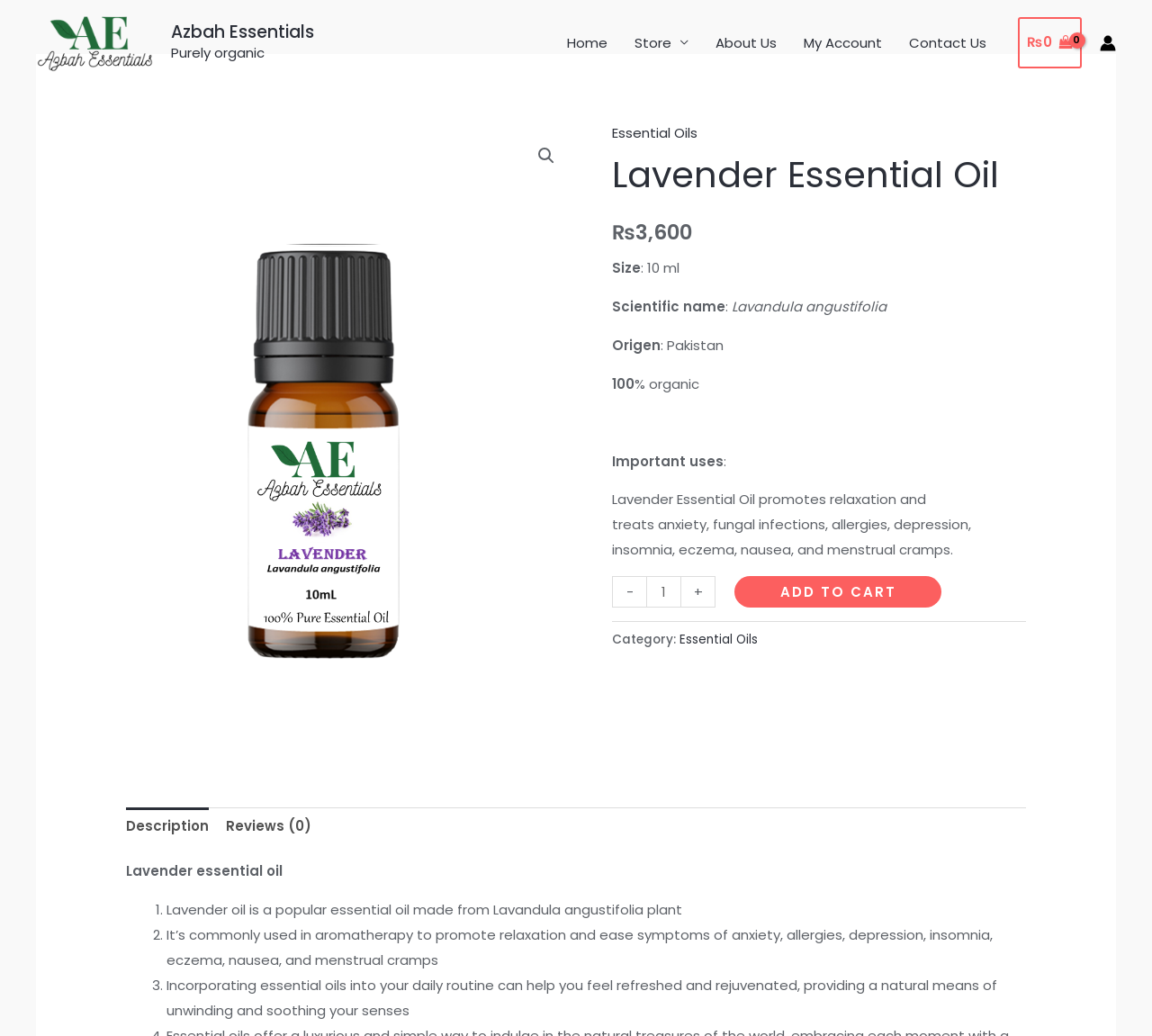What is the origin of the Lavender Essential Oil?
Look at the image and respond with a one-word or short-phrase answer.

Pakistan